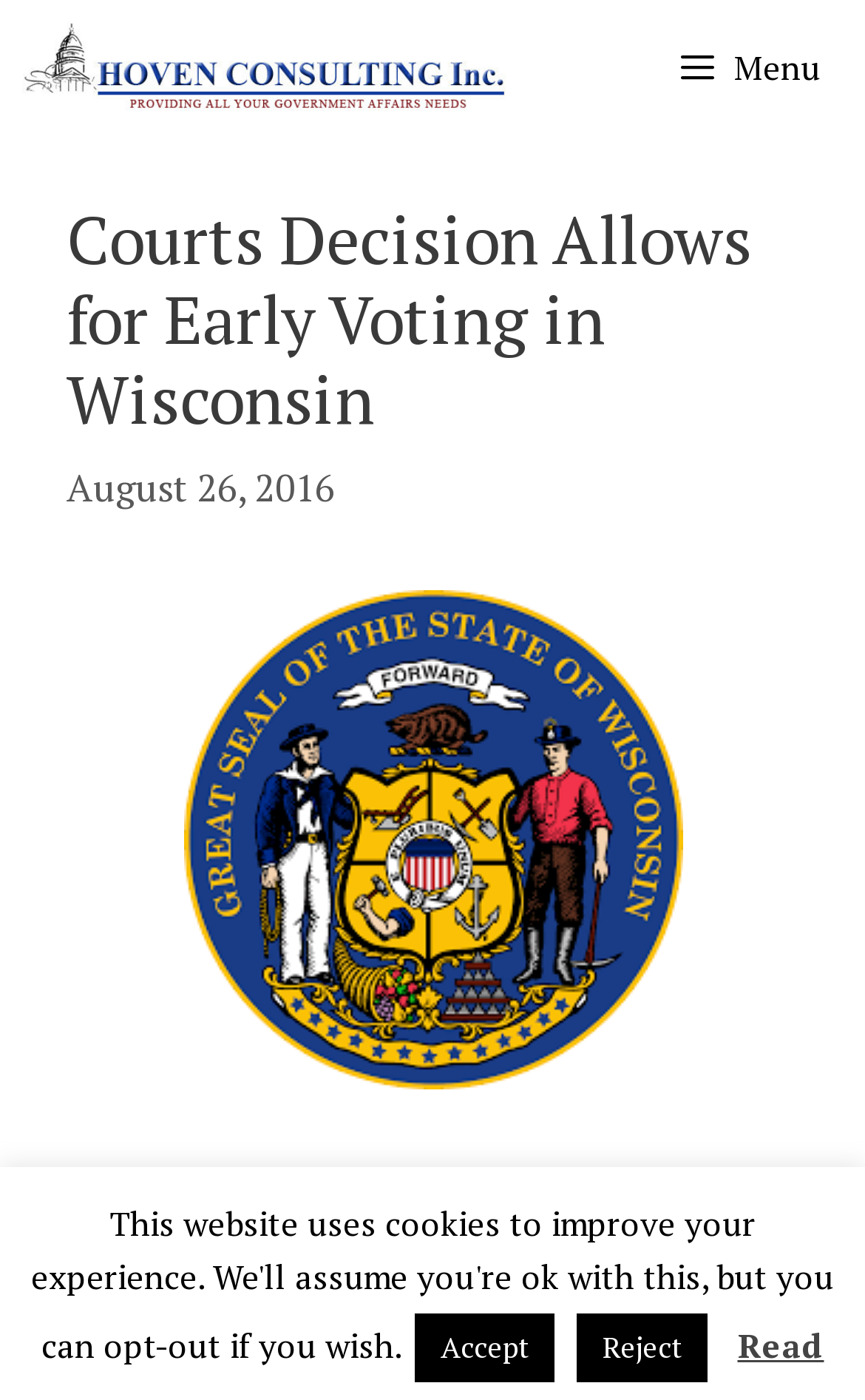Please find and report the primary heading text from the webpage.

Courts Decision Allows for Early Voting in Wisconsin